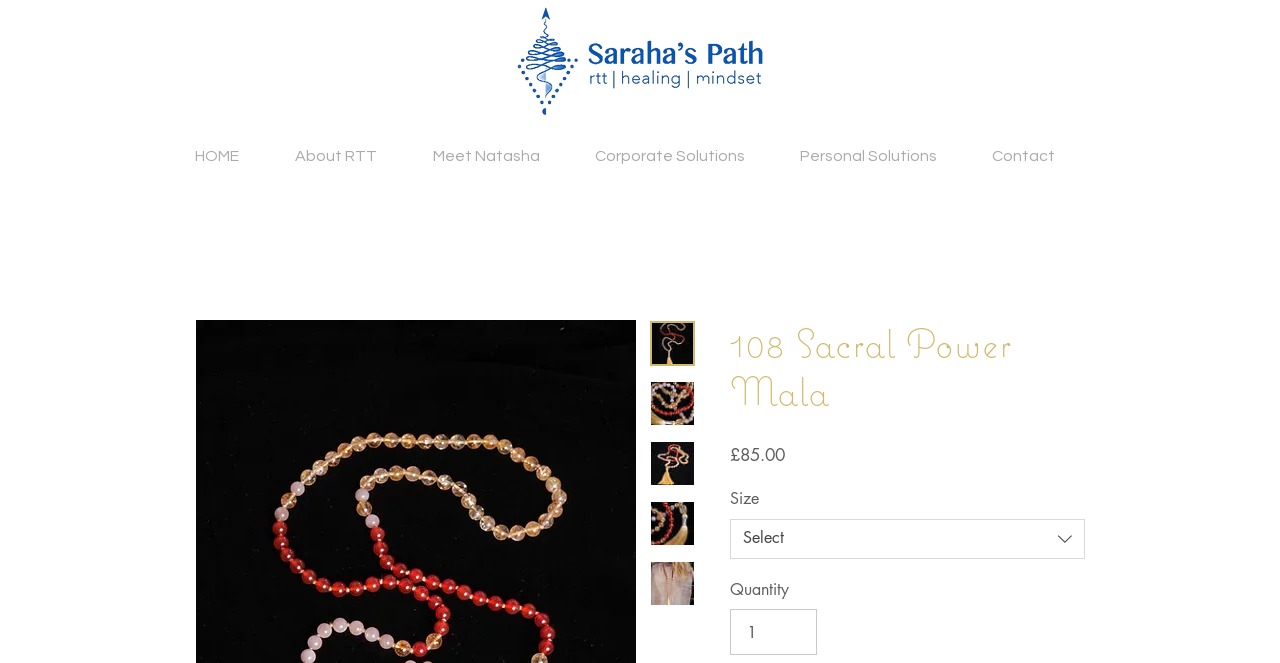Provide the bounding box coordinates of the area you need to click to execute the following instruction: "Go to HOME".

[0.141, 0.213, 0.218, 0.259]